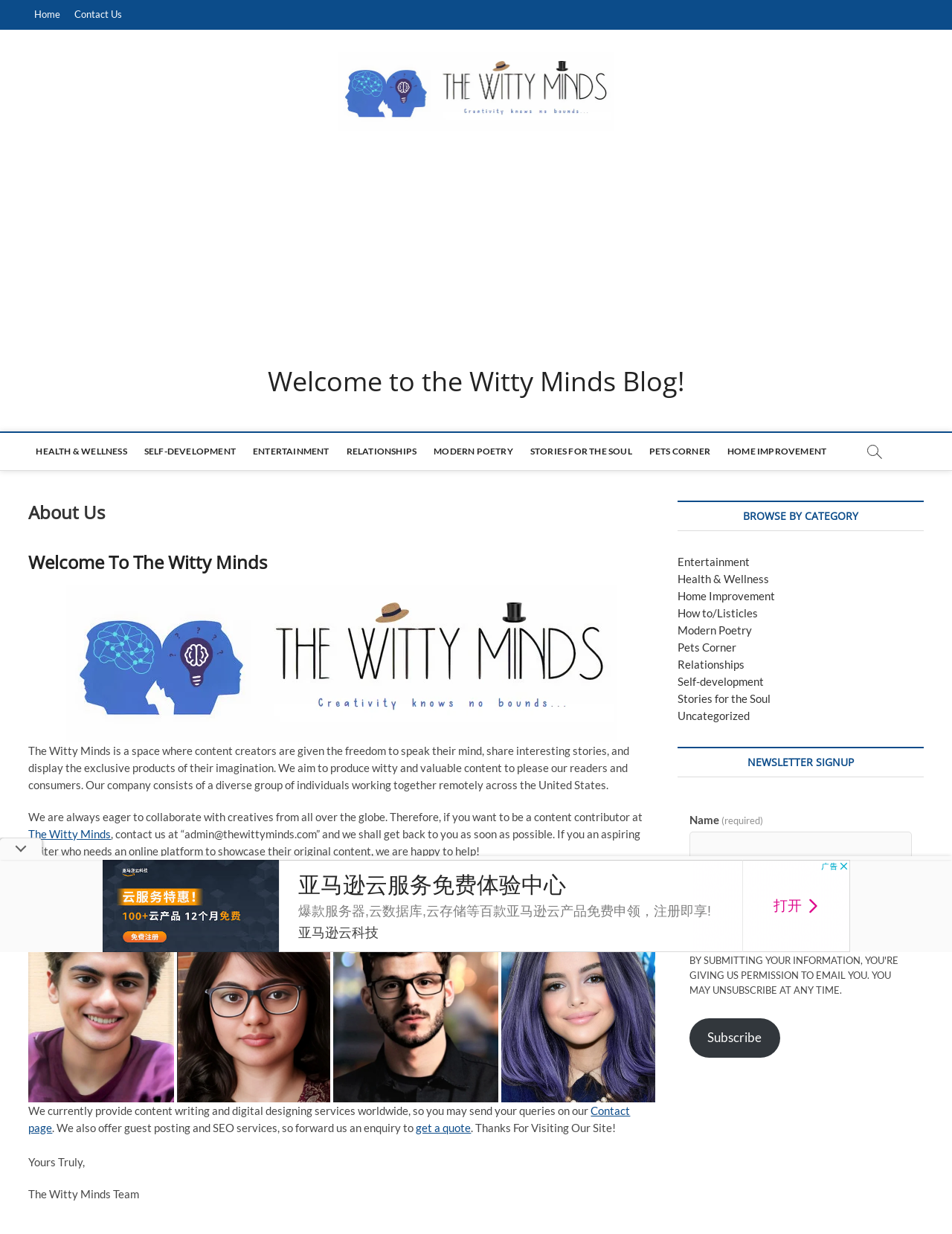Identify the bounding box coordinates of the clickable region necessary to fulfill the following instruction: "Subscribe to the newsletter". The bounding box coordinates should be four float numbers between 0 and 1, i.e., [left, top, right, bottom].

[0.724, 0.825, 0.819, 0.857]